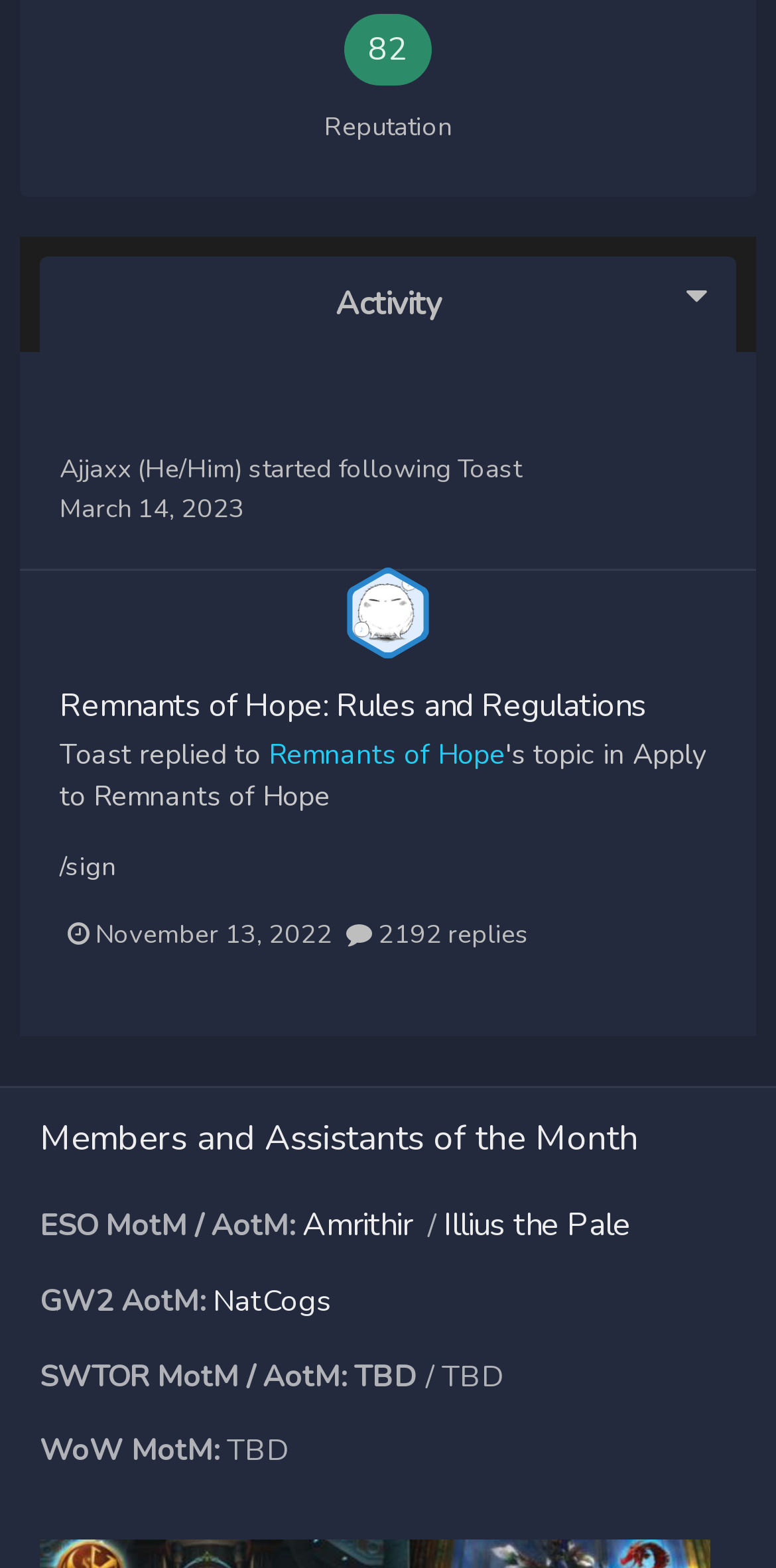Determine the bounding box coordinates of the clickable area required to perform the following instruction: "Check the 'Members and Assistants of the Month' section". The coordinates should be represented as four float numbers between 0 and 1: [left, top, right, bottom].

[0.051, 0.709, 0.94, 0.743]